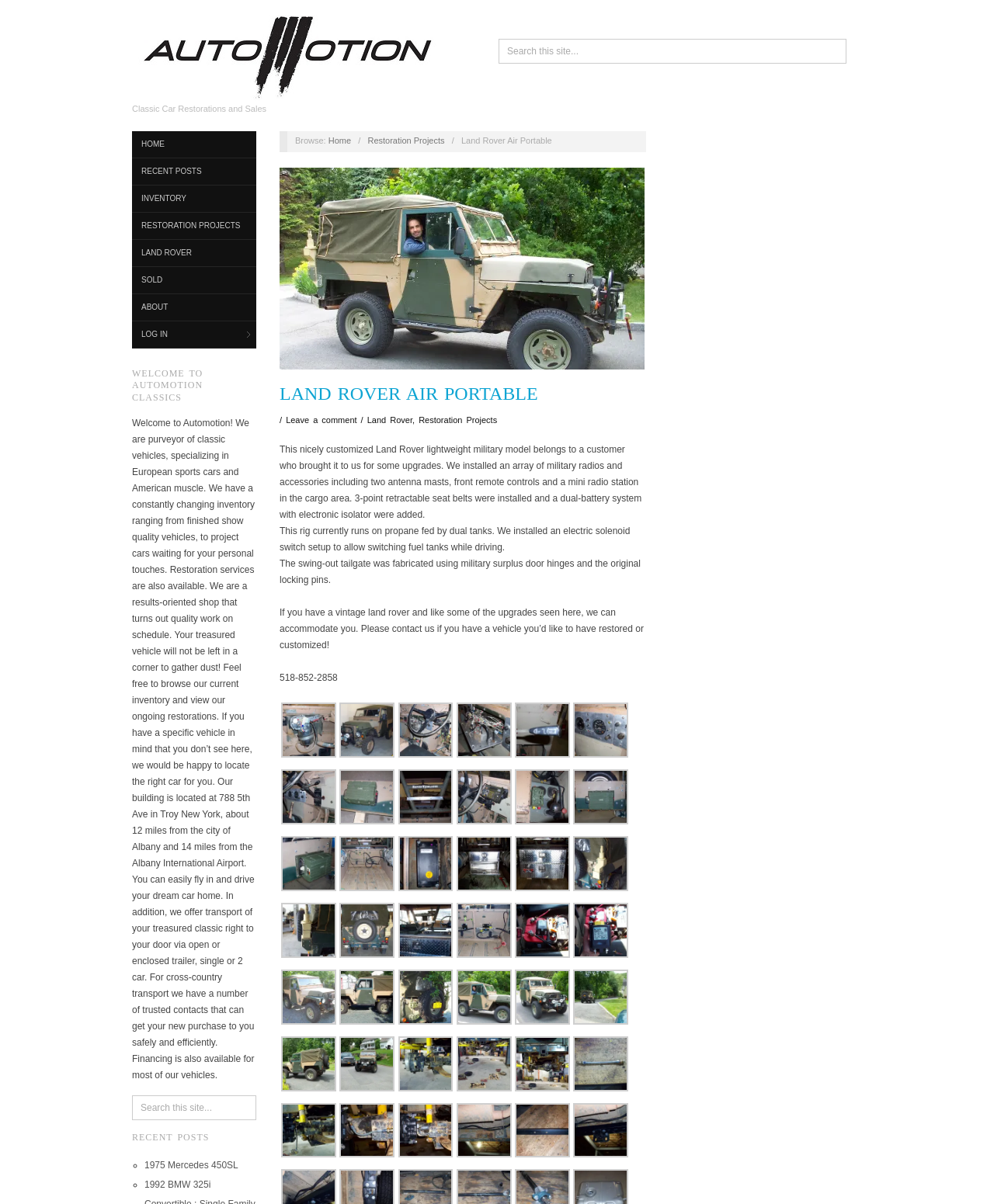Locate the bounding box coordinates of the clickable region necessary to complete the following instruction: "Click on HOME". Provide the coordinates in the format of four float numbers between 0 and 1, i.e., [left, top, right, bottom].

[0.133, 0.109, 0.258, 0.131]